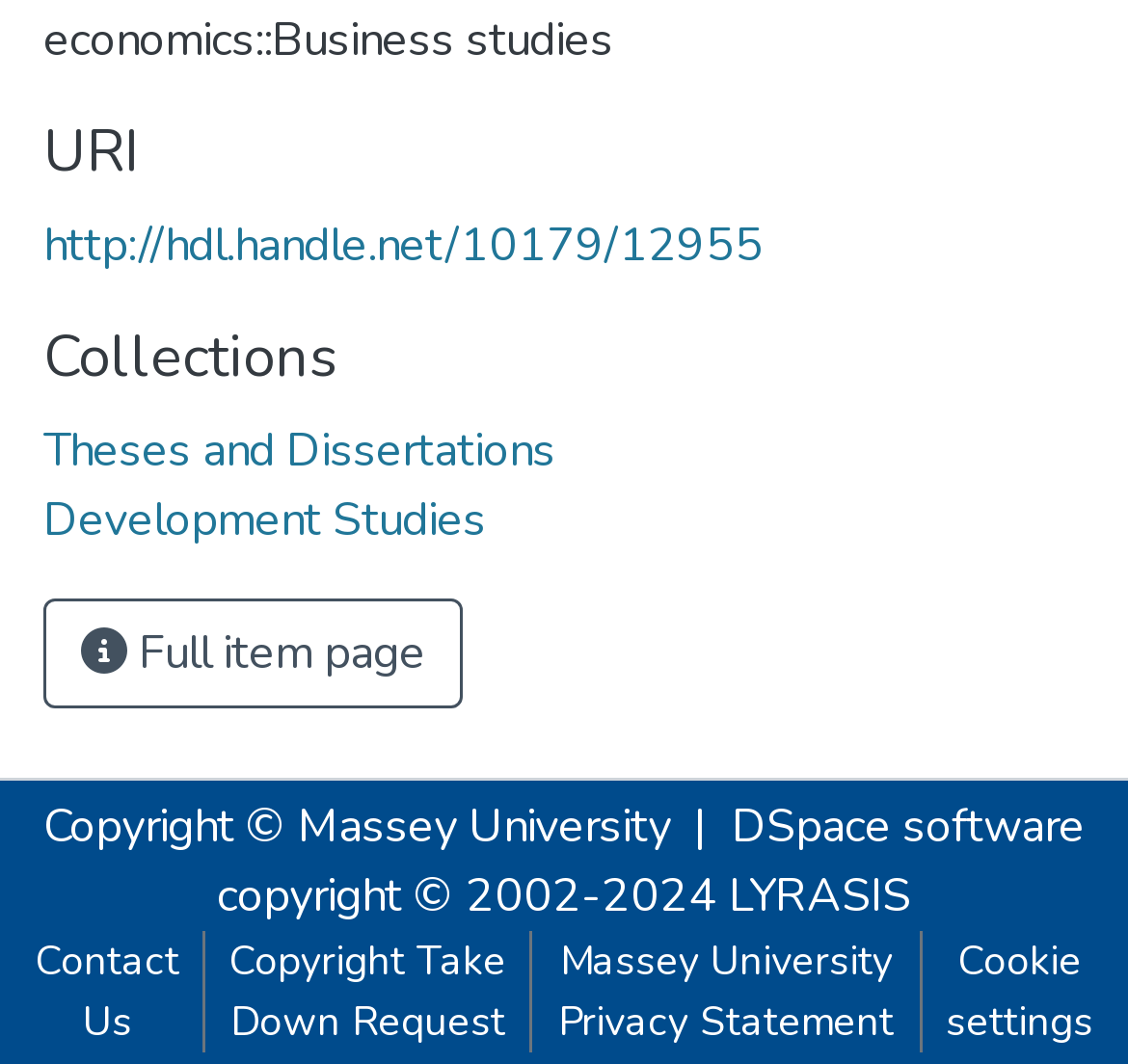Extract the bounding box coordinates for the UI element described by the text: "LYRASIS". The coordinates should be in the form of [left, top, right, bottom] with values between 0 and 1.

[0.646, 0.814, 0.808, 0.873]